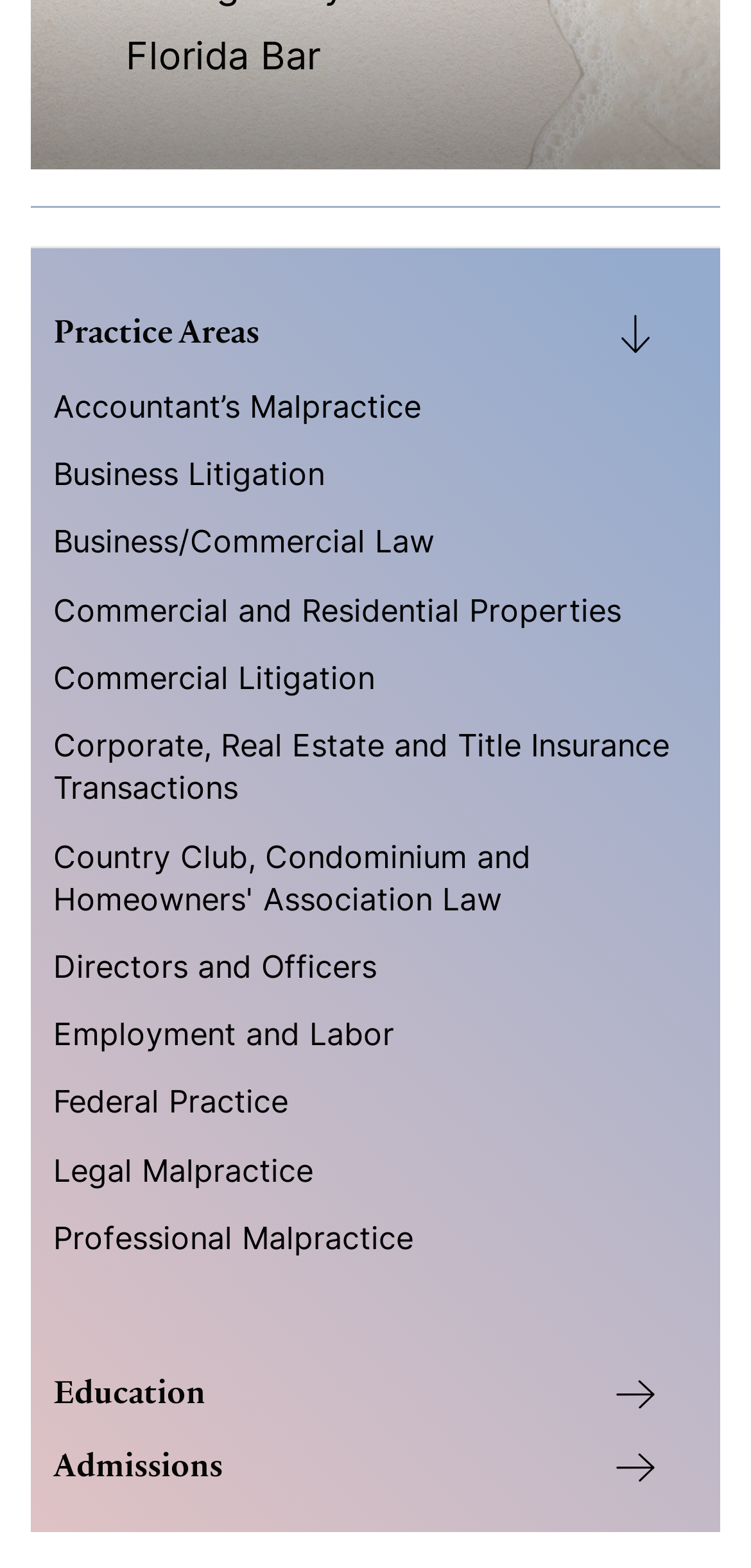How many practice areas are listed?
Please provide a single word or phrase as your answer based on the image.

15